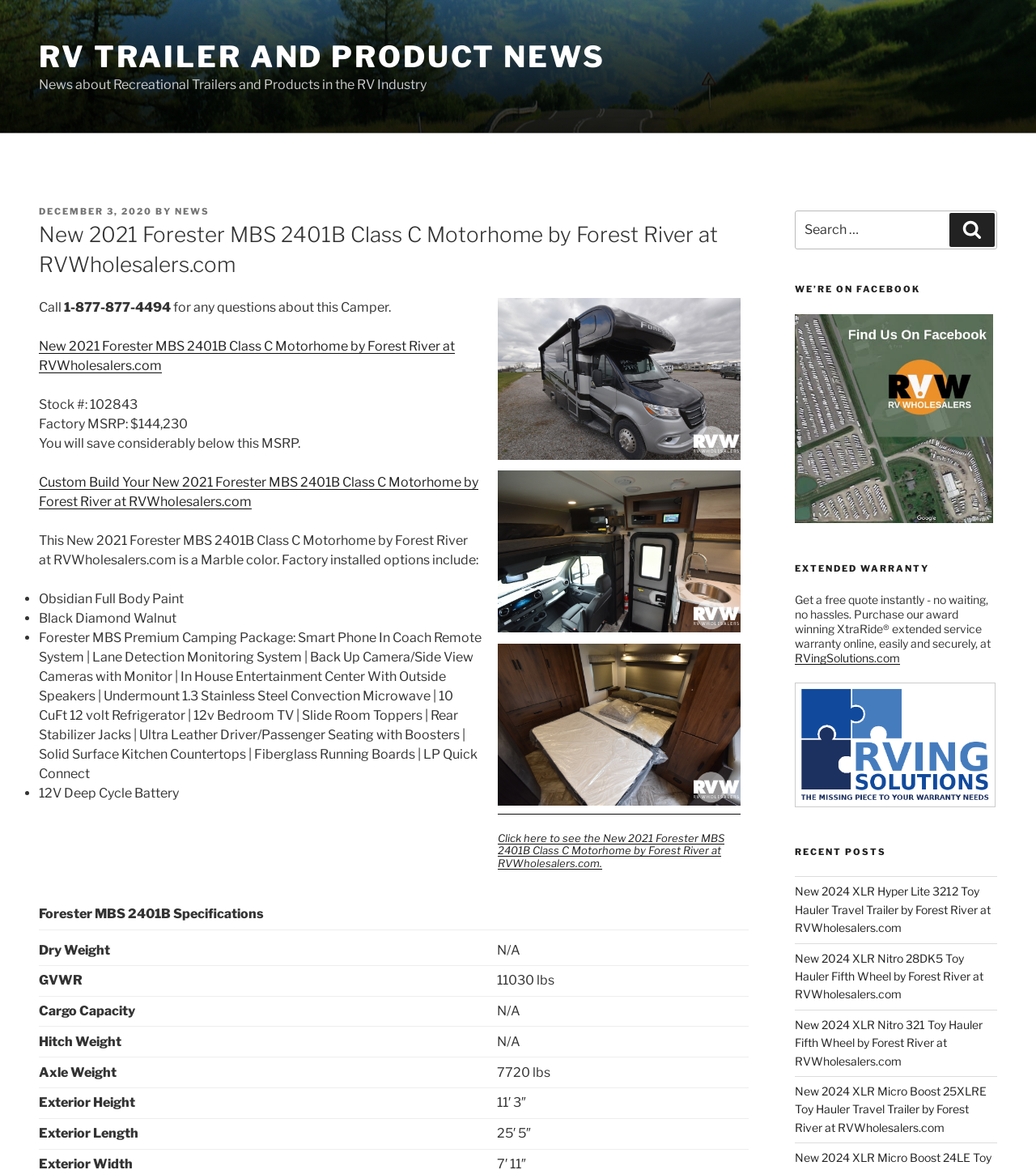Refer to the image and answer the question with as much detail as possible: How many factory installed options are listed?

The factory installed options are listed in a bullet point list below the heading. There are 7 options listed, including 'Obsidian Full Body Paint', 'Black Diamond Walnut', and 'Forester MBS Premium Camping Package'.